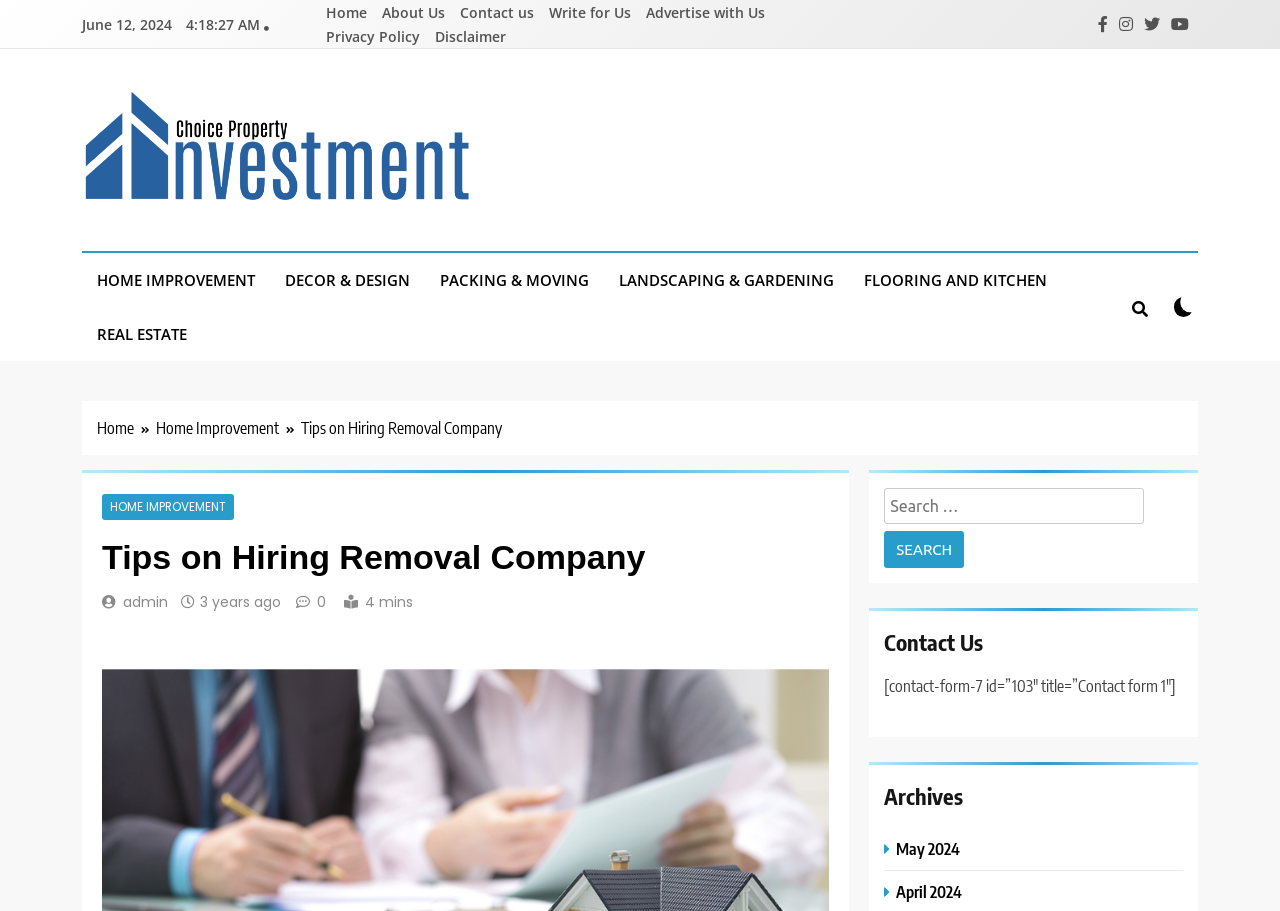Can you provide the bounding box coordinates for the element that should be clicked to implement the instruction: "Click on the 'Start a Blog' link"?

None